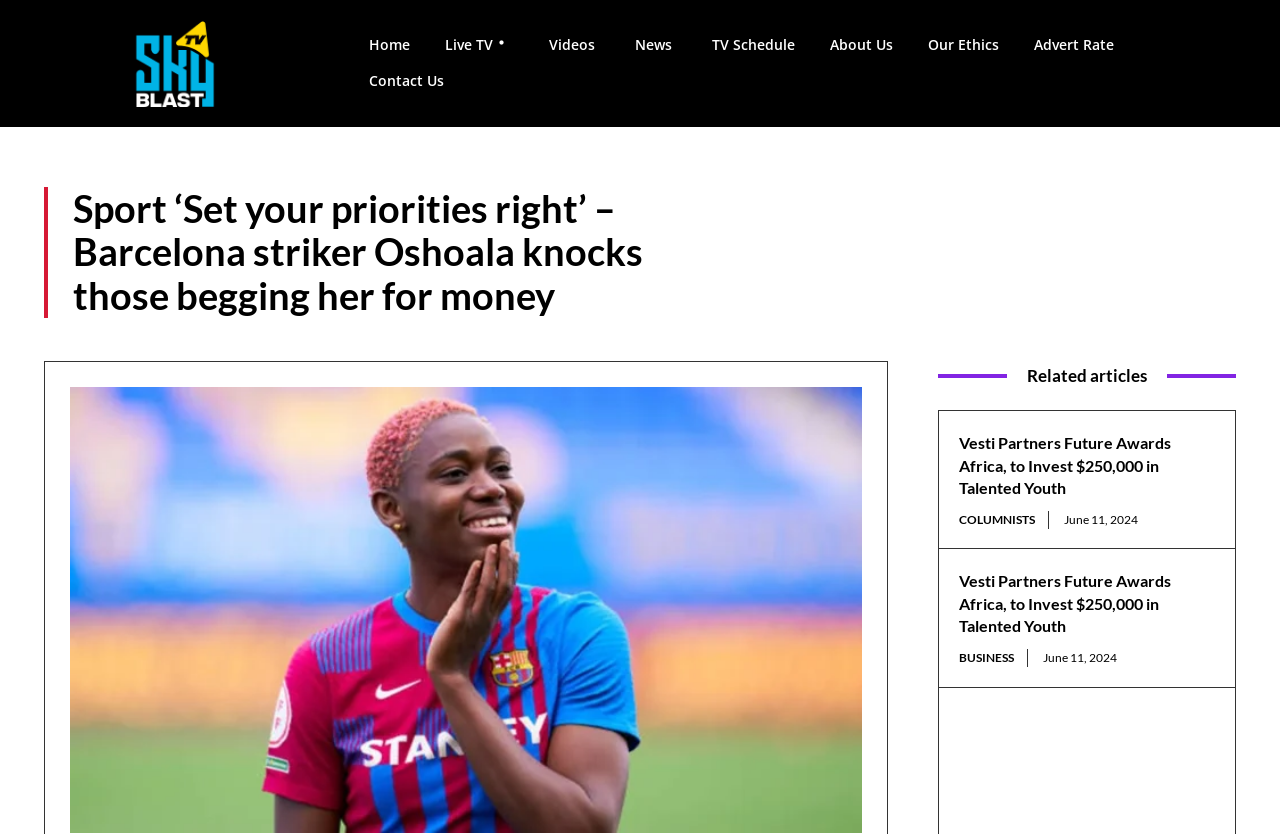Please locate and generate the primary heading on this webpage.

Sport ‘Set your priorities right’ – Barcelona striker Oshoala knocks those begging her for money